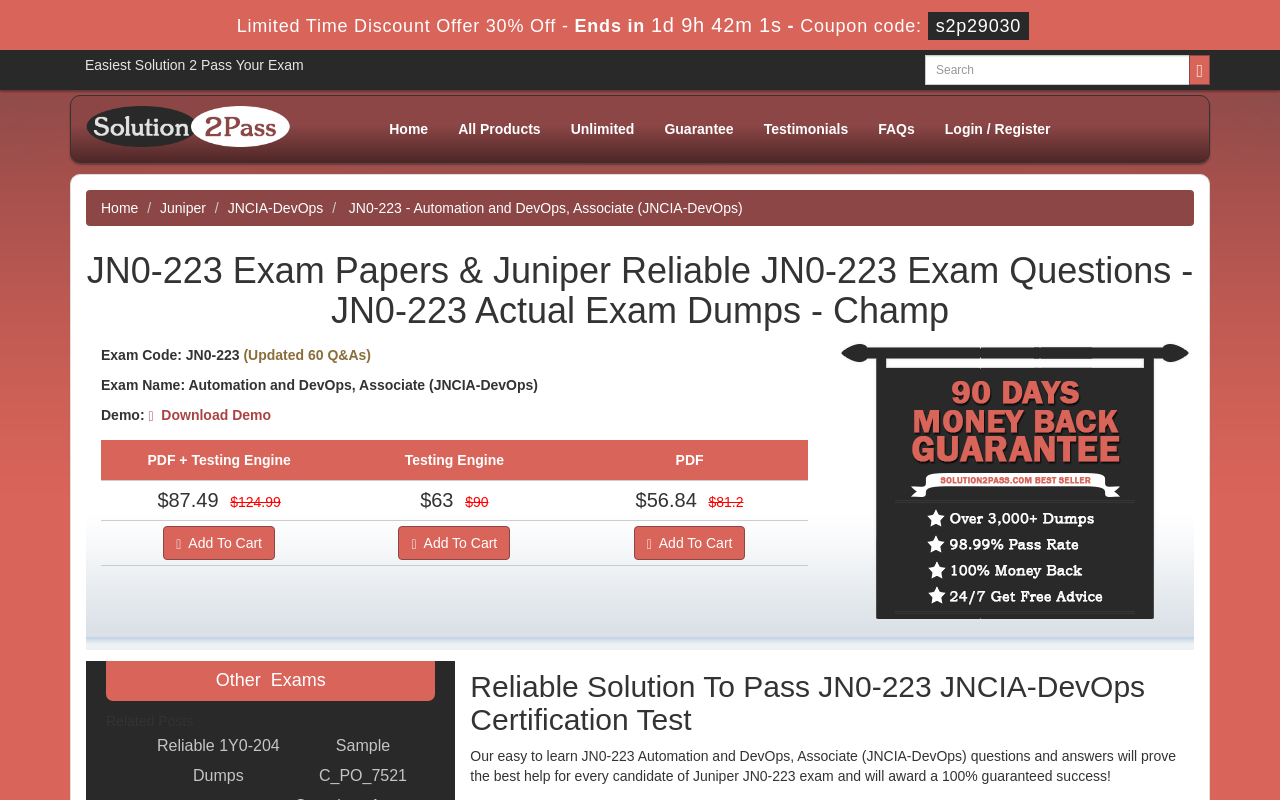Identify the bounding box coordinates of the section that should be clicked to achieve the task described: "Add to cart".

[0.128, 0.657, 0.215, 0.7]